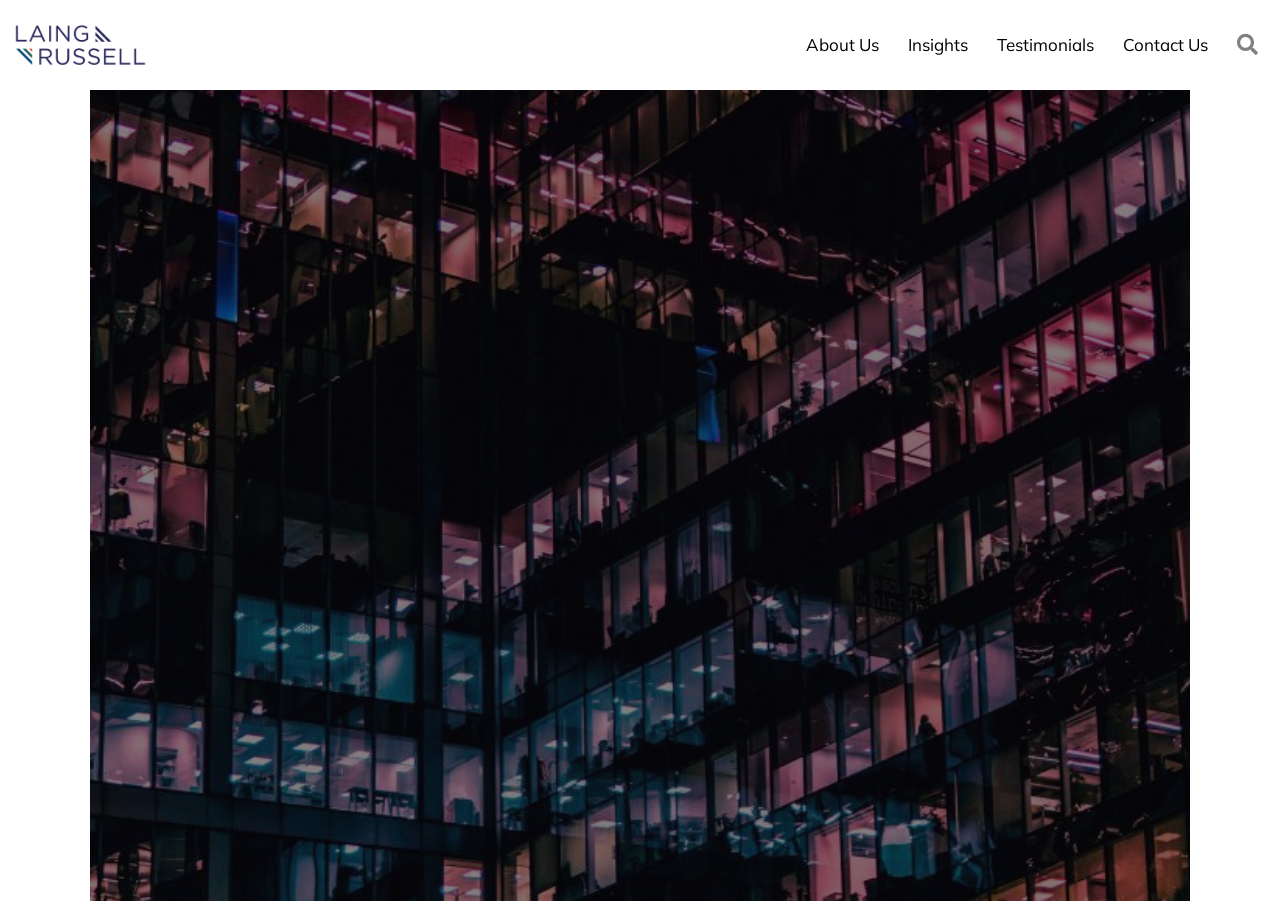Identify the bounding box of the UI element that matches this description: "About Us".

[0.619, 0.025, 0.698, 0.075]